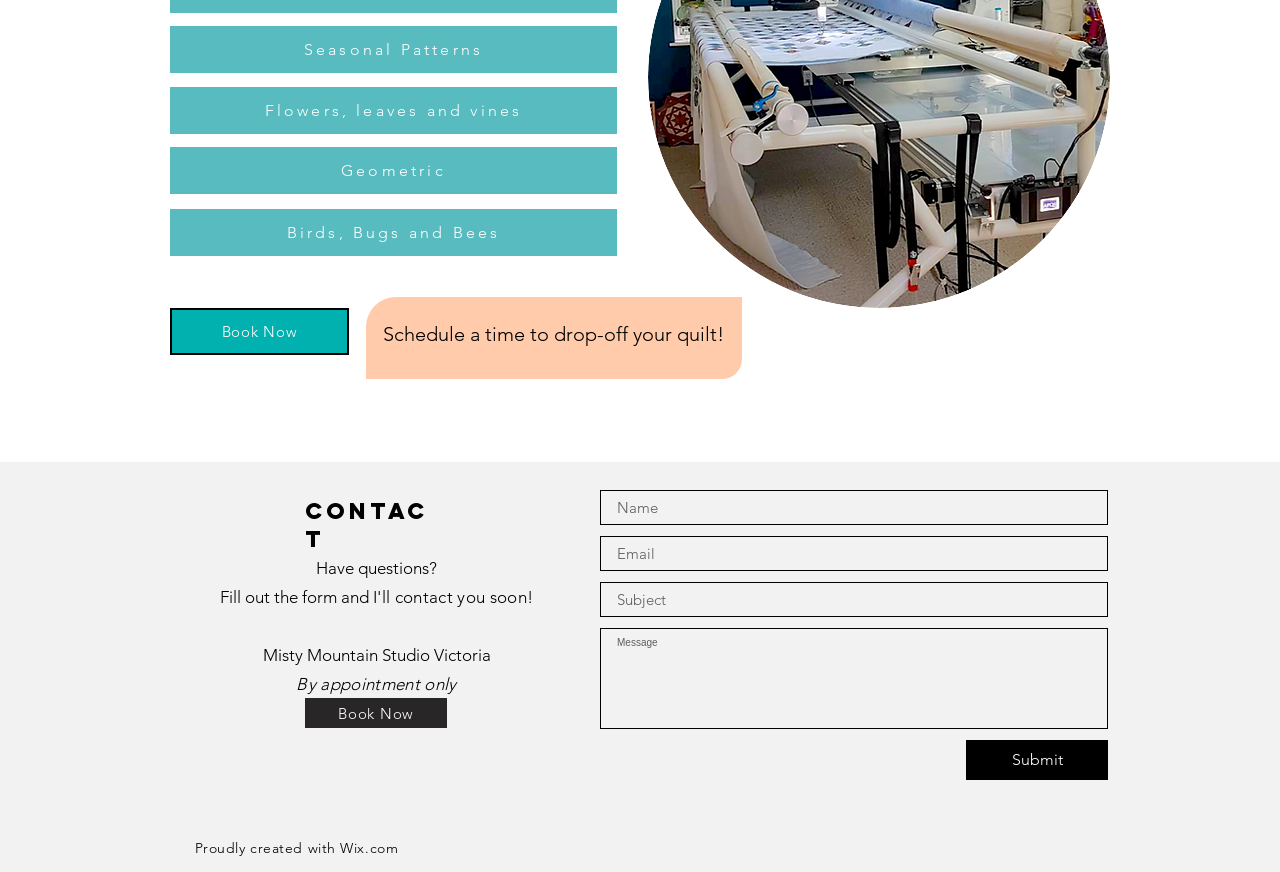What is the name of the studio?
Provide a detailed answer to the question using information from the image.

The name of the studio is mentioned in the text 'Misty Mountain Studio Victoria' located in the middle of the webpage, which suggests that it is the studio's name and location.